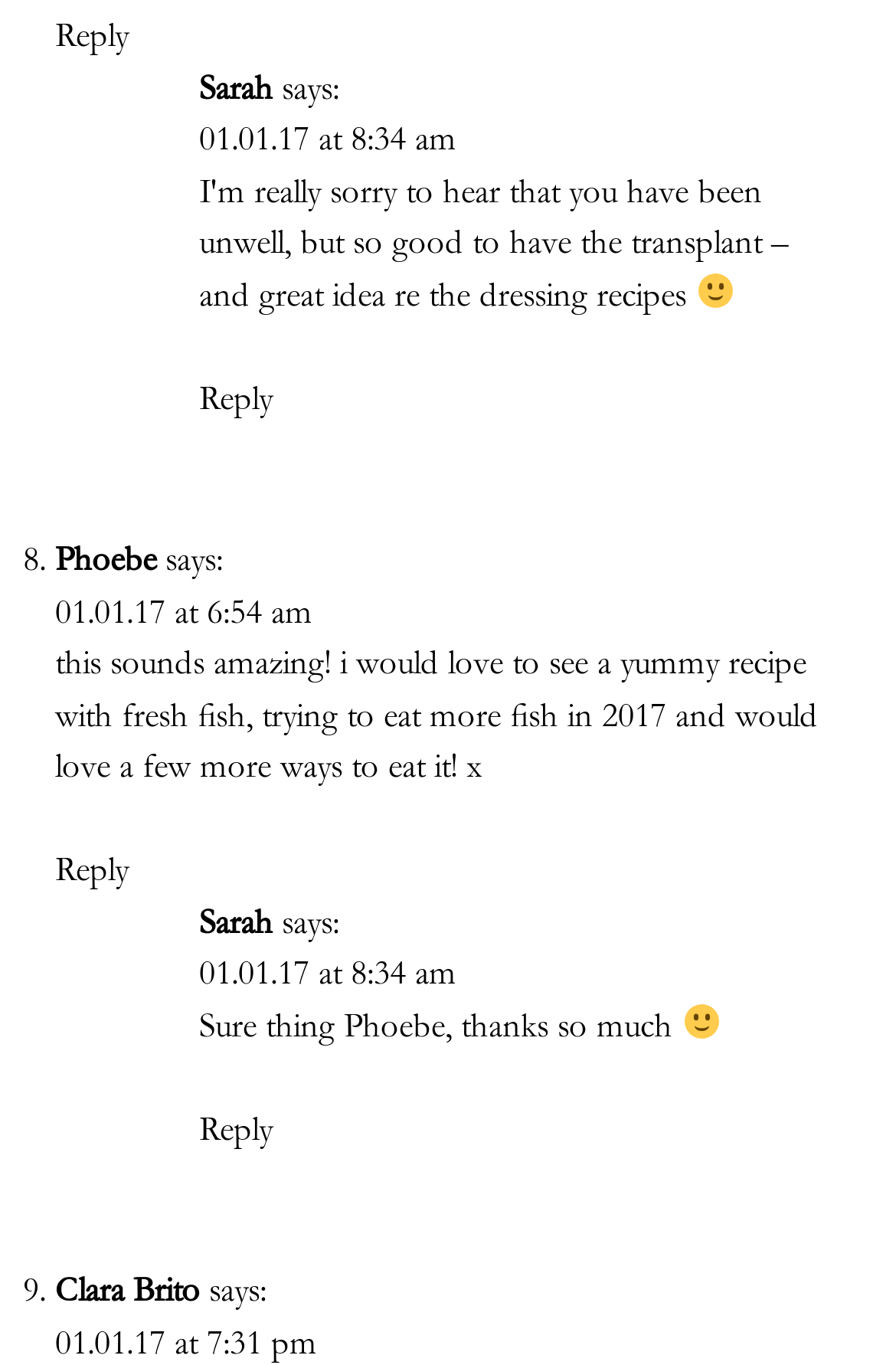What is the date of the latest comment?
Examine the screenshot and reply with a single word or phrase.

01.01.17